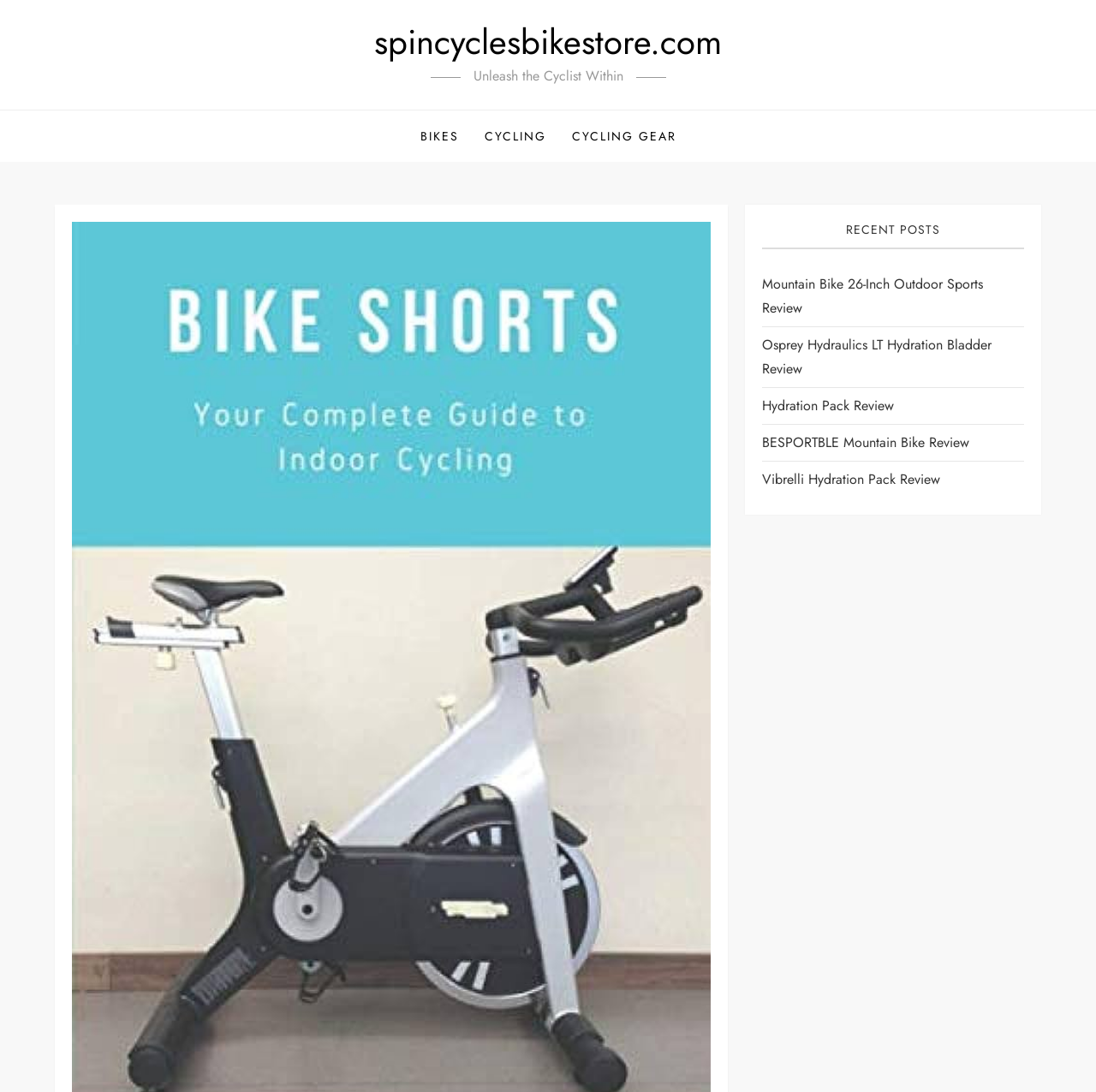Please determine the bounding box coordinates of the clickable area required to carry out the following instruction: "Go to the homepage of spincyclesbikestore.com". The coordinates must be four float numbers between 0 and 1, represented as [left, top, right, bottom].

[0.341, 0.016, 0.659, 0.061]